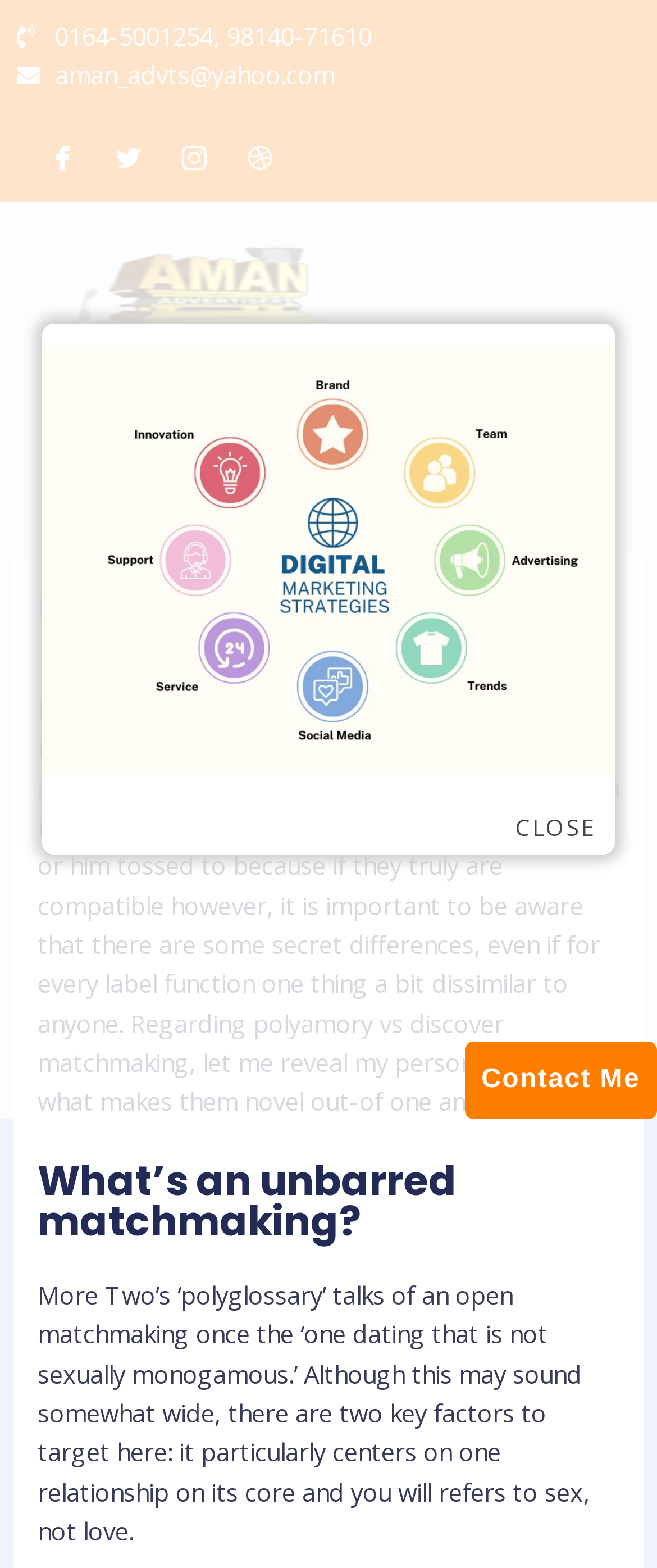Predict the bounding box coordinates for the UI element described as: "0164-5001254, 98140-71610". The coordinates should be four float numbers between 0 and 1, presented as [left, top, right, bottom].

[0.026, 0.011, 0.565, 0.036]